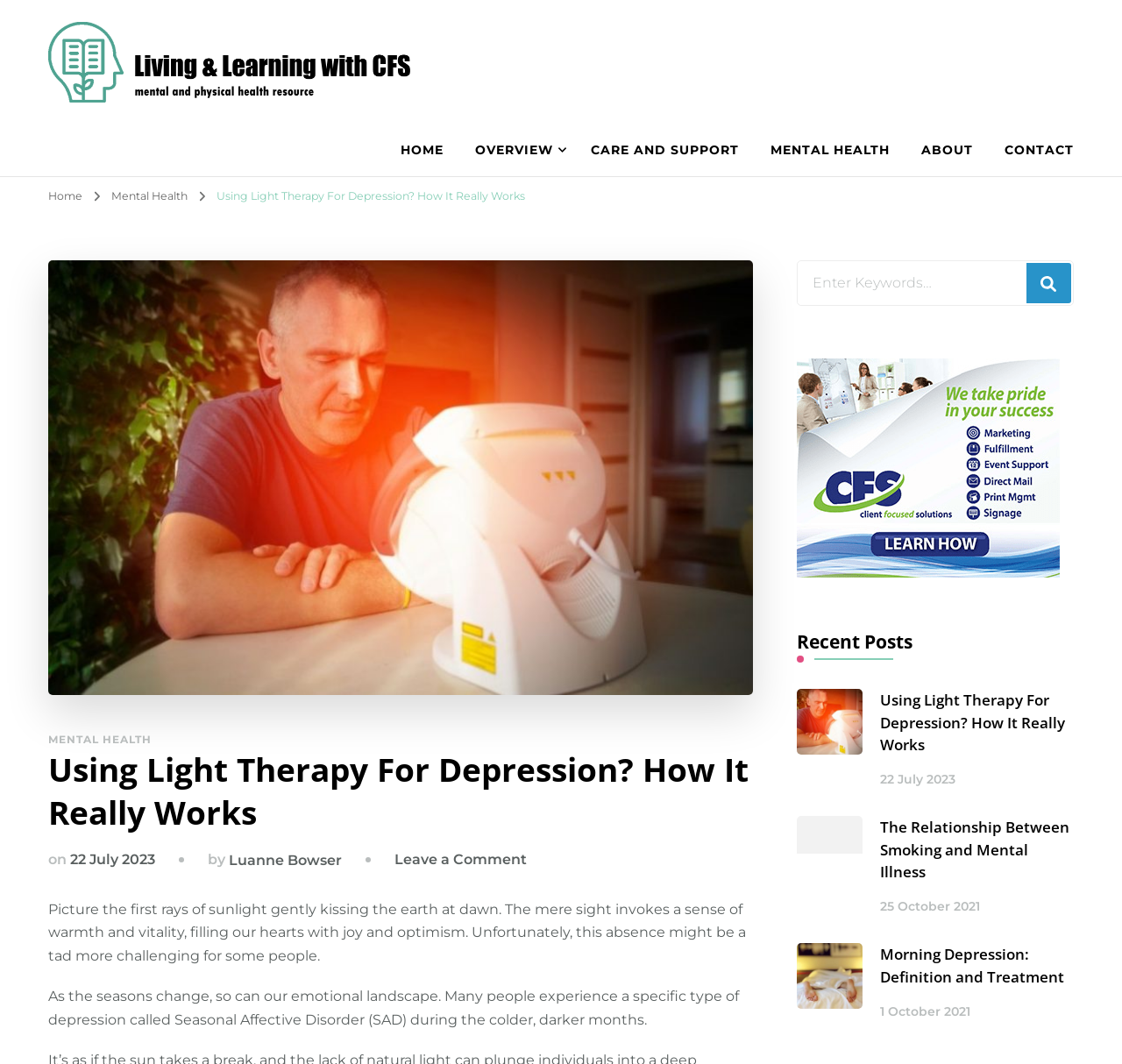Locate the bounding box coordinates of the item that should be clicked to fulfill the instruction: "Click on the 'CONTACT' link".

[0.881, 0.117, 0.957, 0.165]